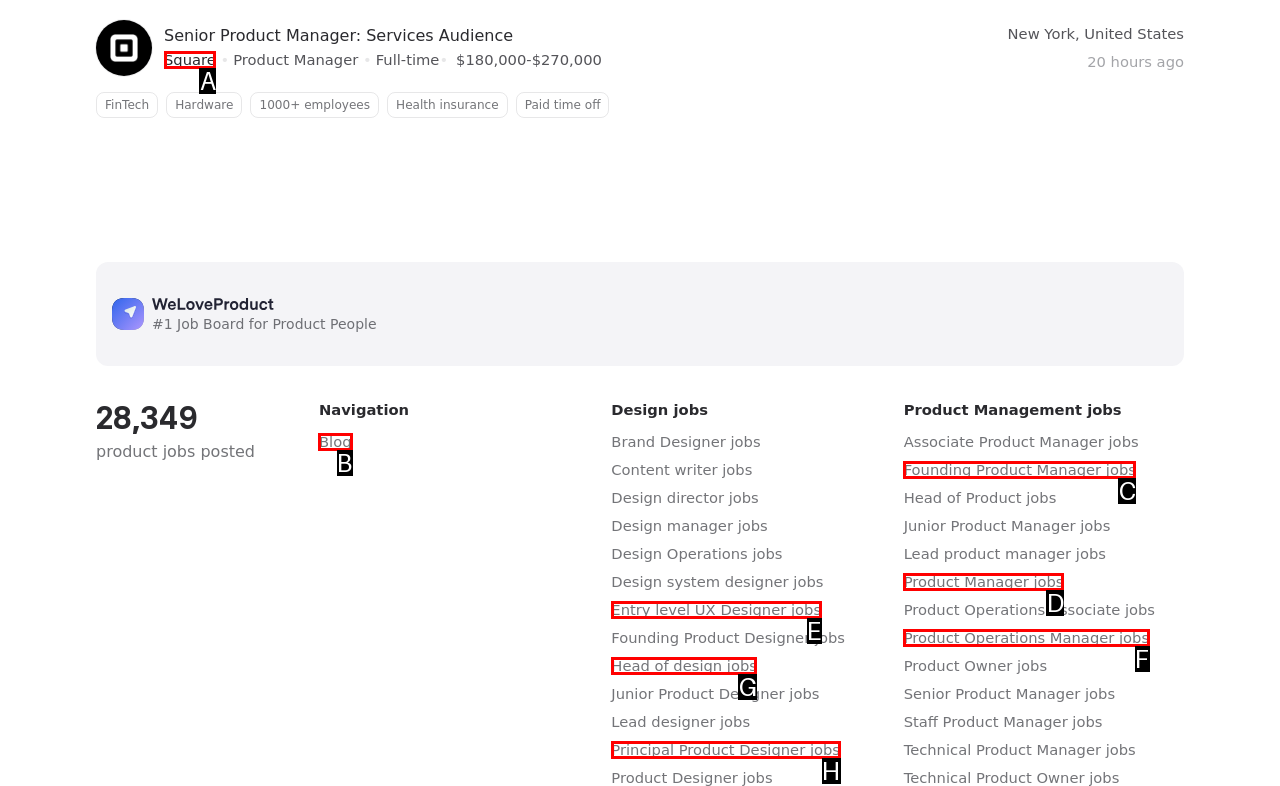Determine which UI element you should click to perform the task: Read the blog
Provide the letter of the correct option from the given choices directly.

B